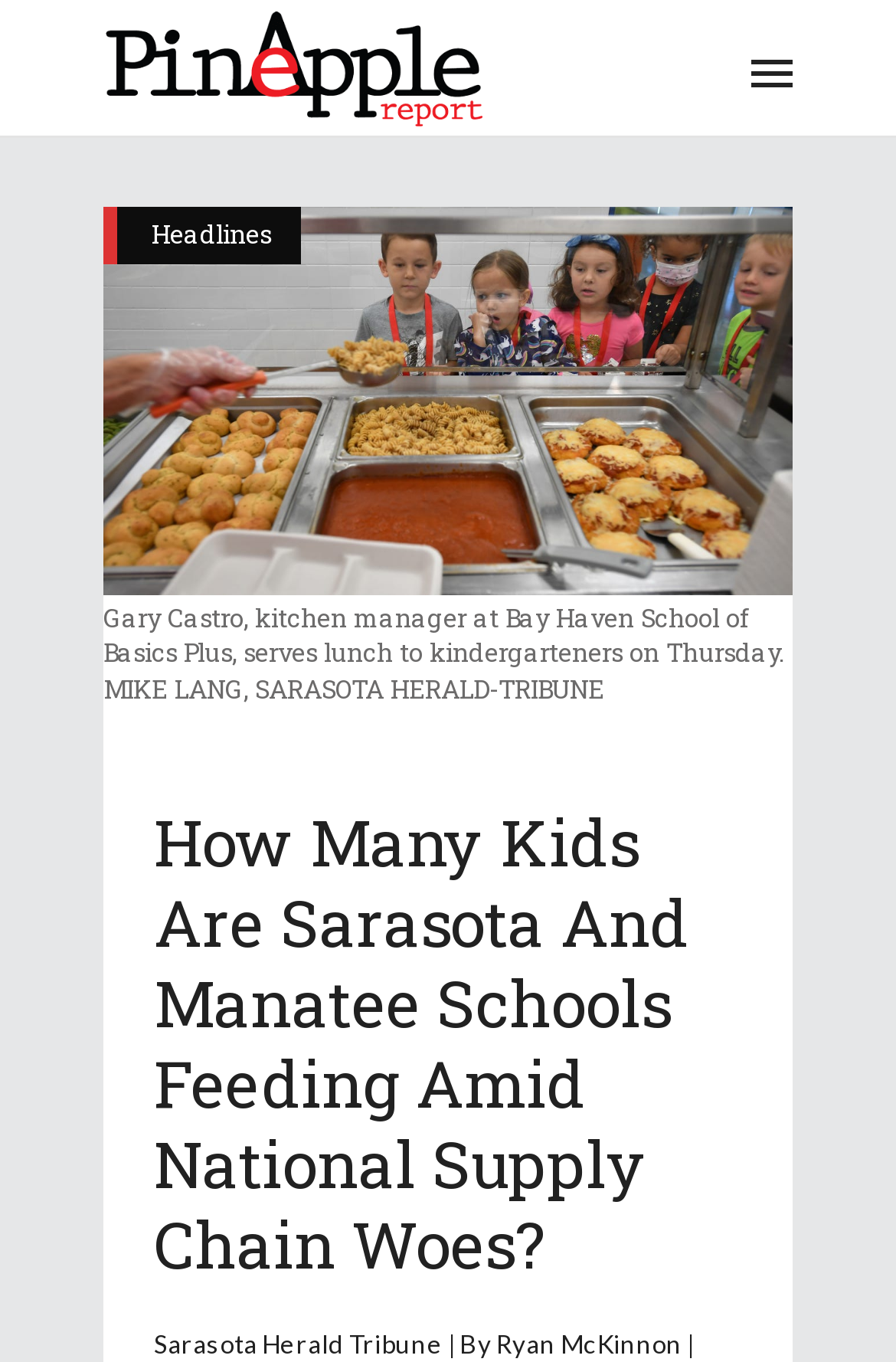Extract the heading text from the webpage.

How Many Kids Are Sarasota And Manatee Schools Feeding Amid National Supply Chain Woes?